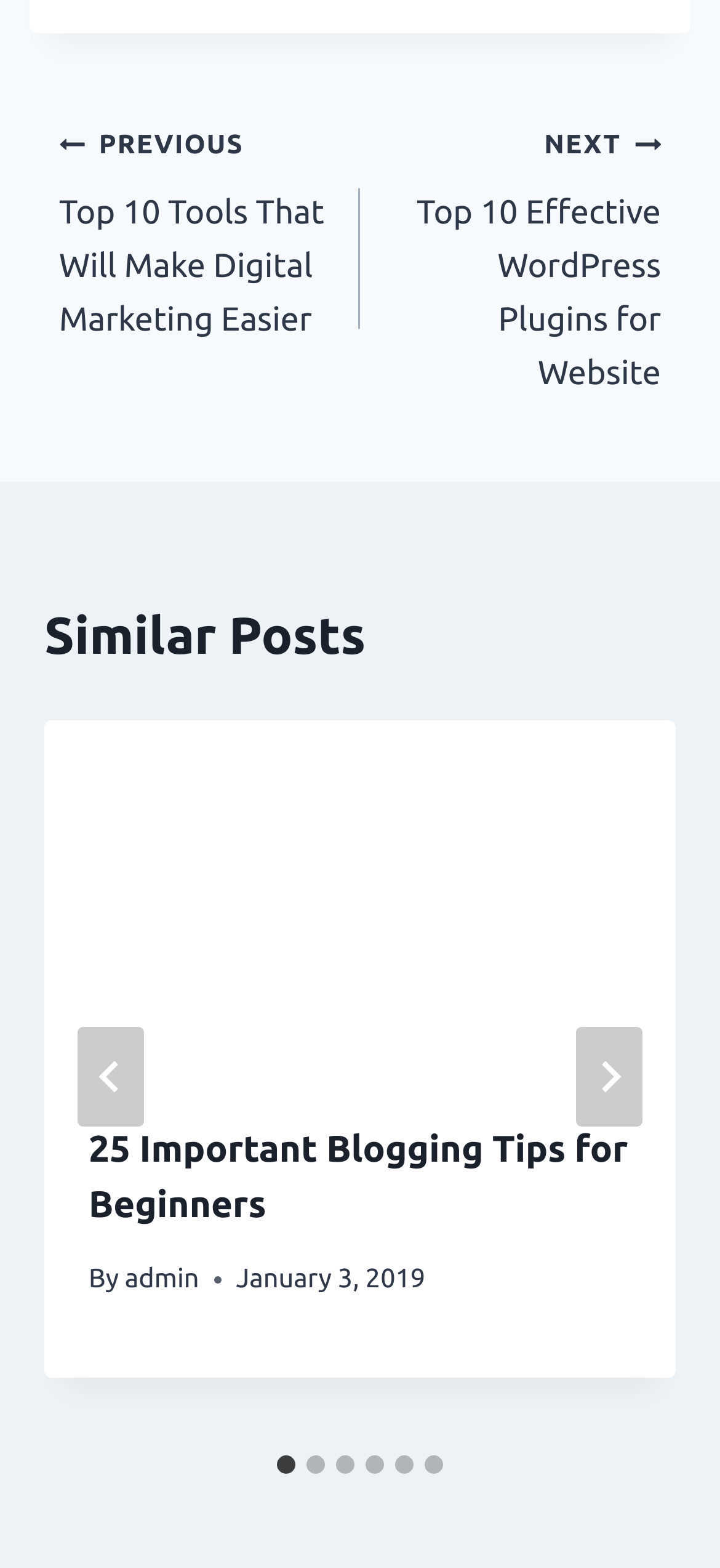Based on the image, give a detailed response to the question: What is the title of the first similar post?

I looked at the content of the first tab in the 'Similar Posts' section, which contains an article with a heading '25 Important Blogging Tips for Beginners'. This is the title of the first similar post.